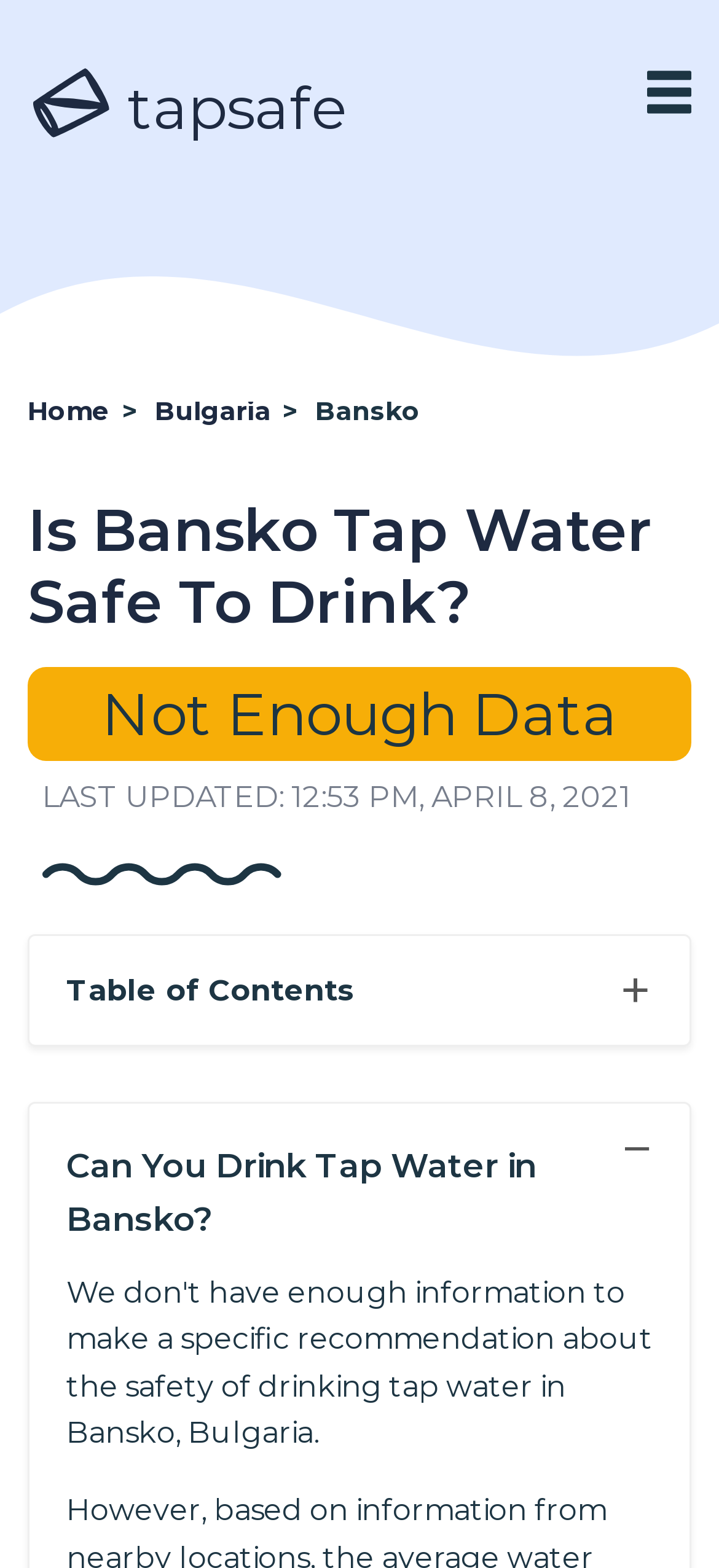Based on the element description: "aquamassena.org", identify the UI element and provide its bounding box coordinates. Use four float numbers between 0 and 1, [left, top, right, bottom].

None